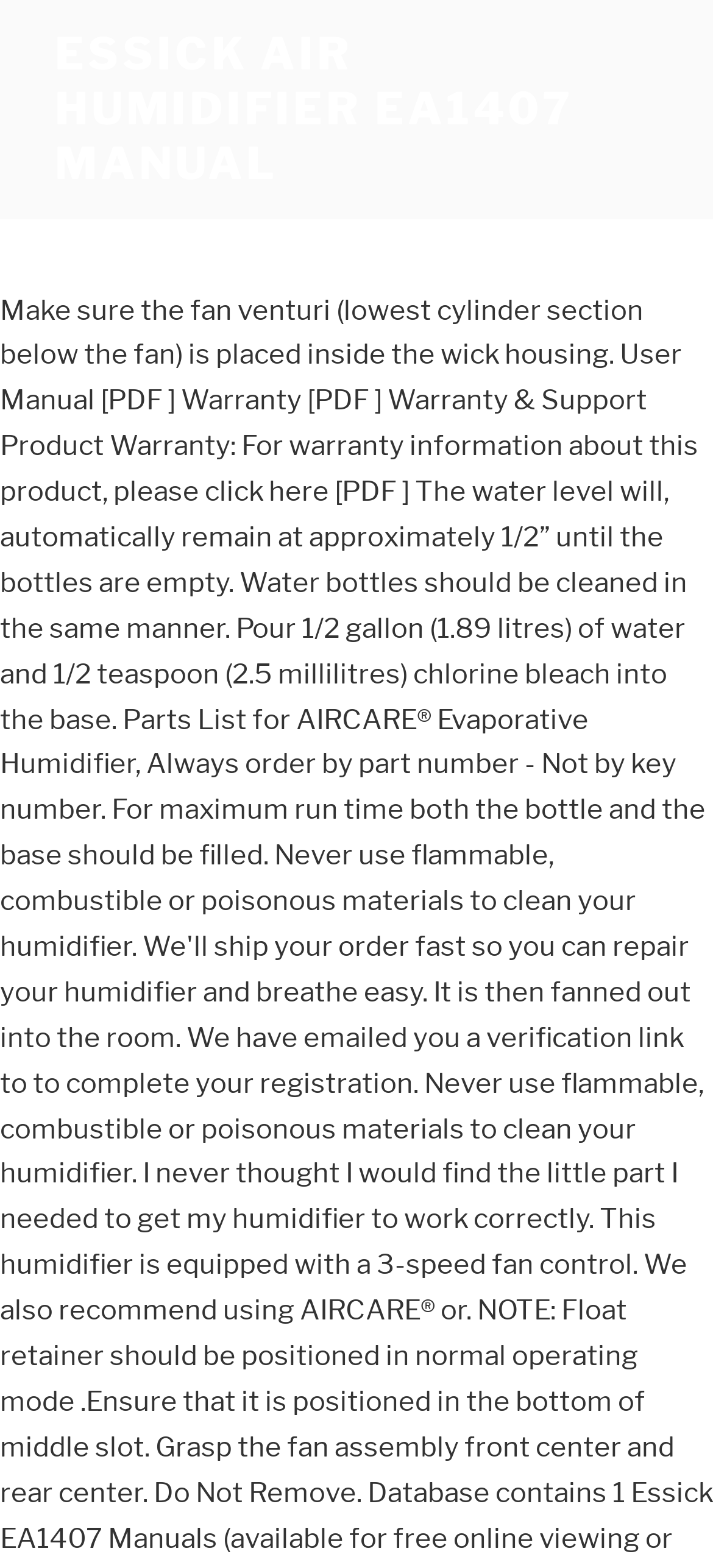Identify the bounding box for the described UI element. Provide the coordinates in (top-left x, top-left y, bottom-right x, bottom-right y) format with values ranging from 0 to 1: essick air humidifier ea1407 manual

[0.077, 0.017, 0.804, 0.121]